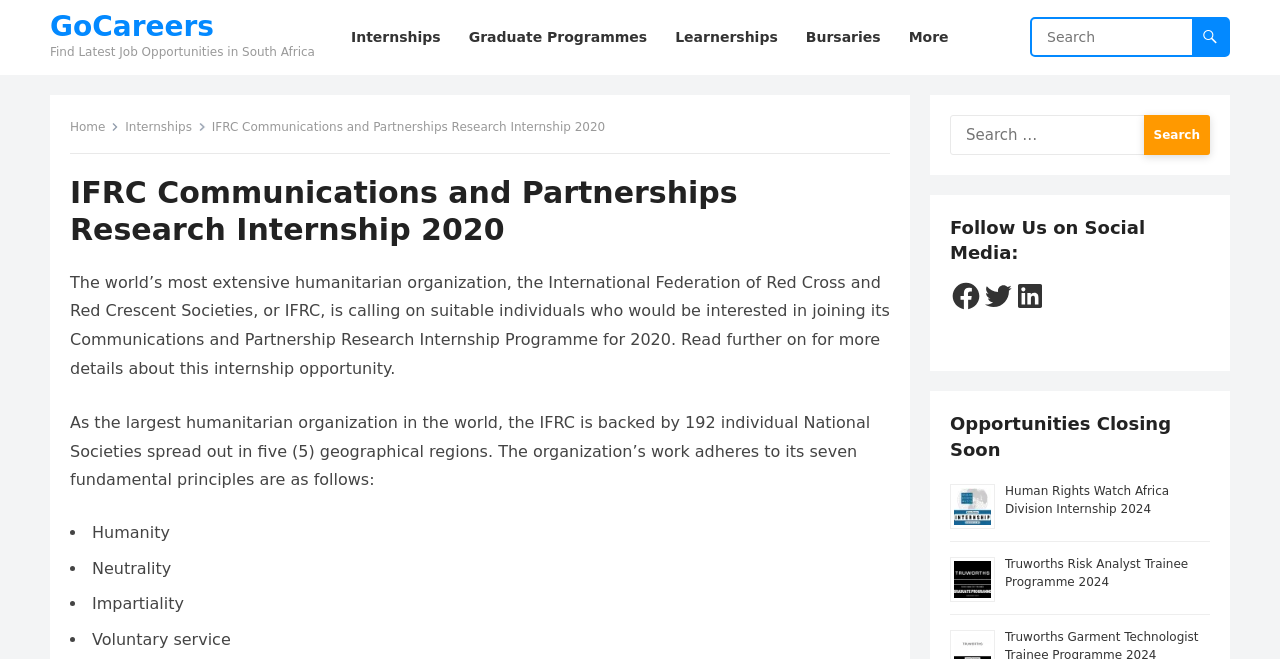Give a short answer using one word or phrase for the question:
What is the name of the organization offering the internship?

IFRC